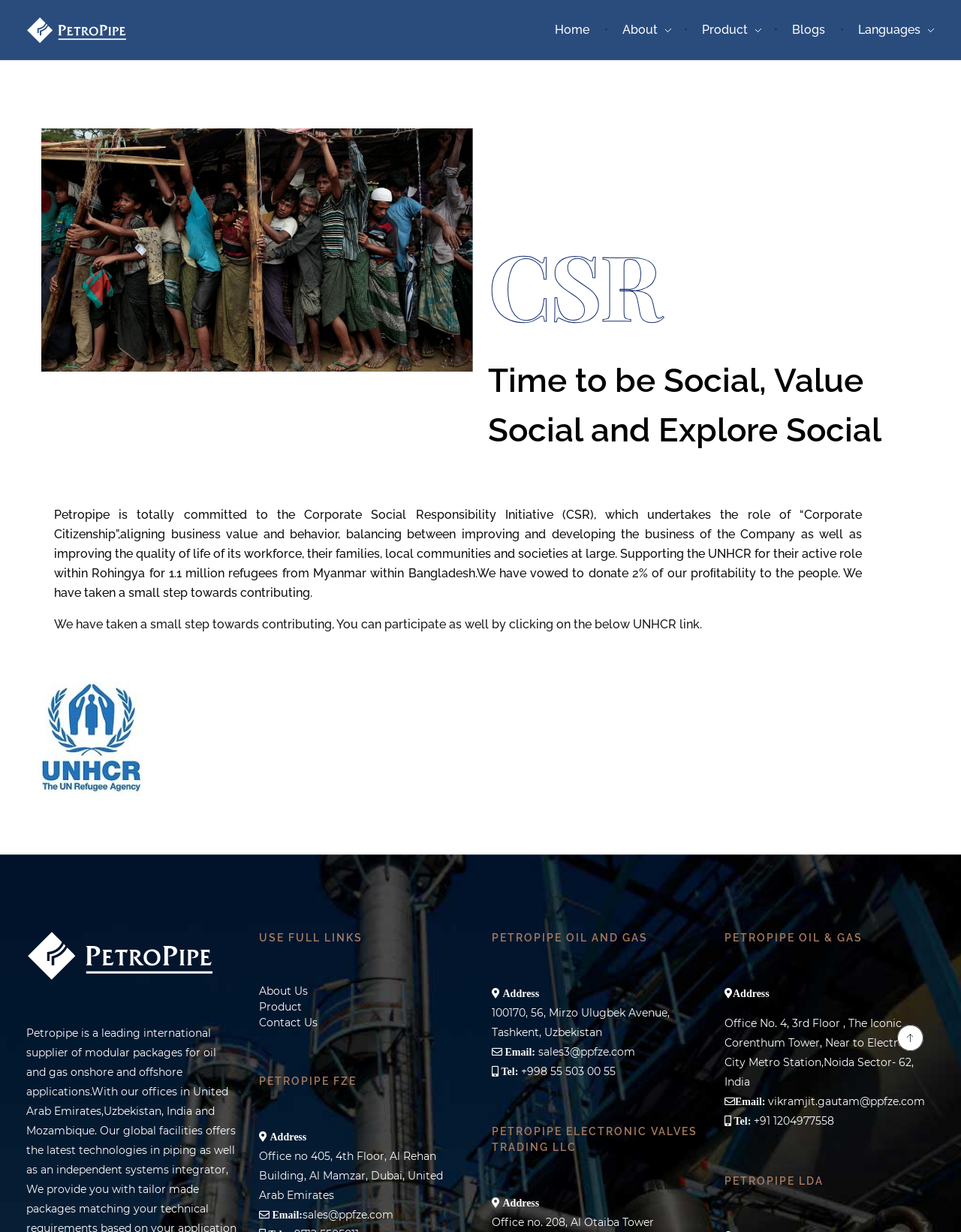Answer the question below with a single word or a brief phrase: 
What is the name of the company?

Petropipe